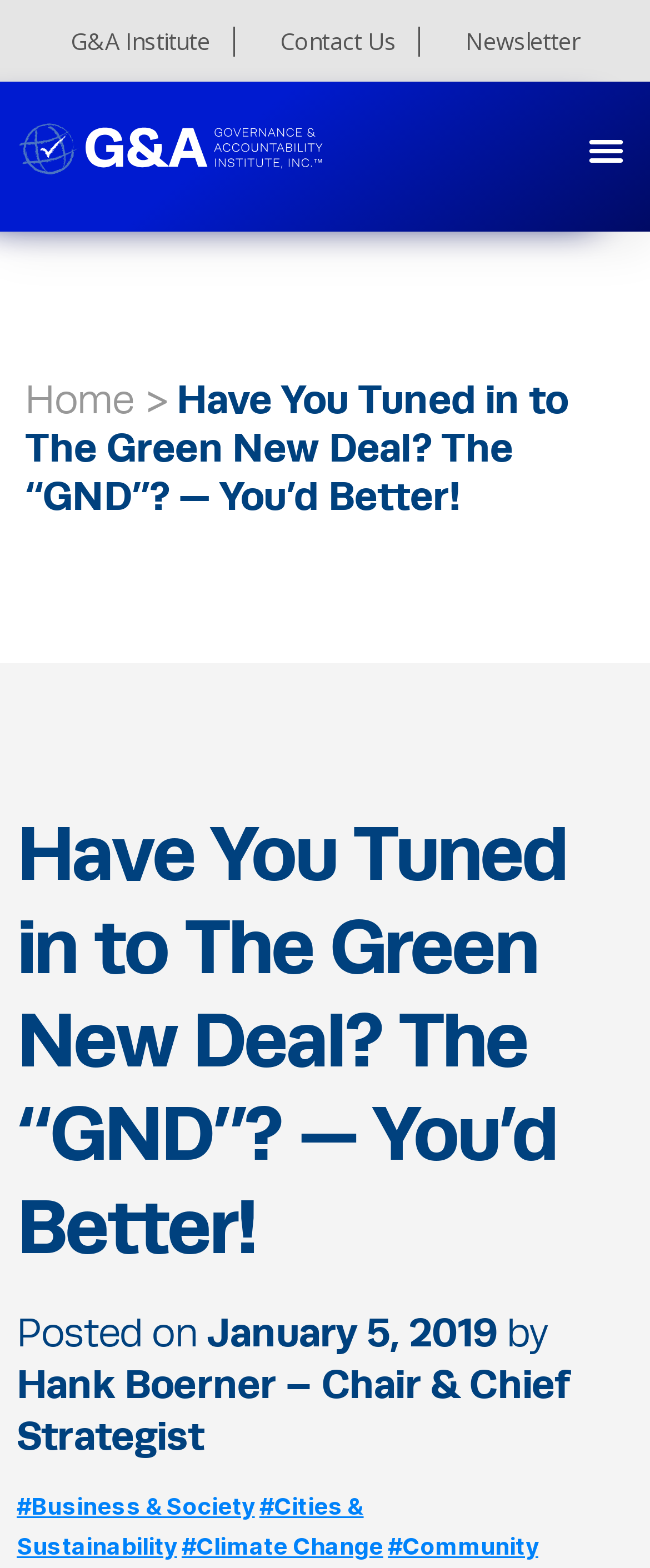Given the element description: "Arts and Plays", predict the bounding box coordinates of the UI element it refers to, using four float numbers between 0 and 1, i.e., [left, top, right, bottom].

None